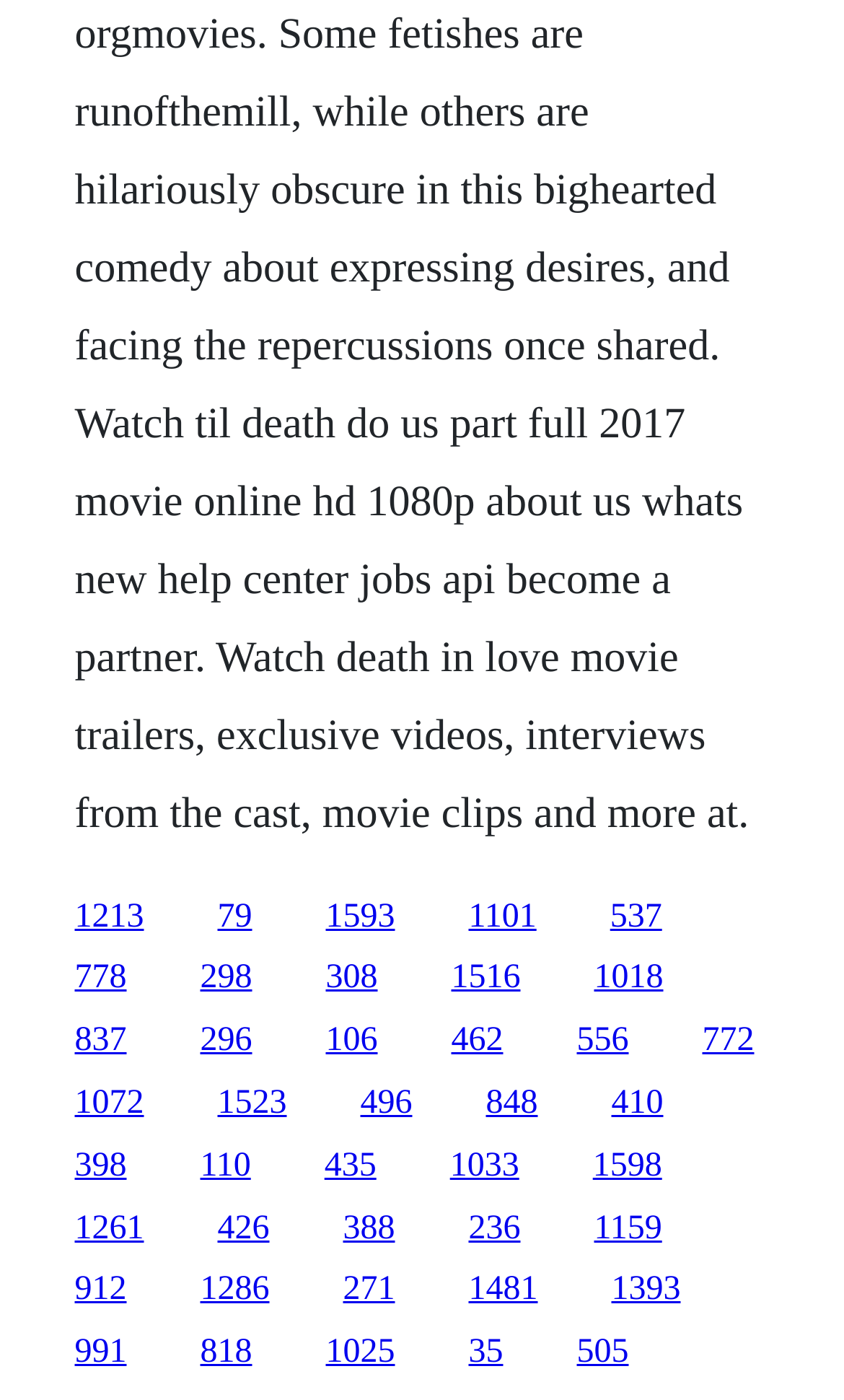What is the approximate width of each link?
Craft a detailed and extensive response to the question.

By examining the bounding box coordinates of the links, I can see that the width of each link (x2 - x1) ranges from approximately 0.08 to 0.15, indicating that the links have a relatively consistent width.